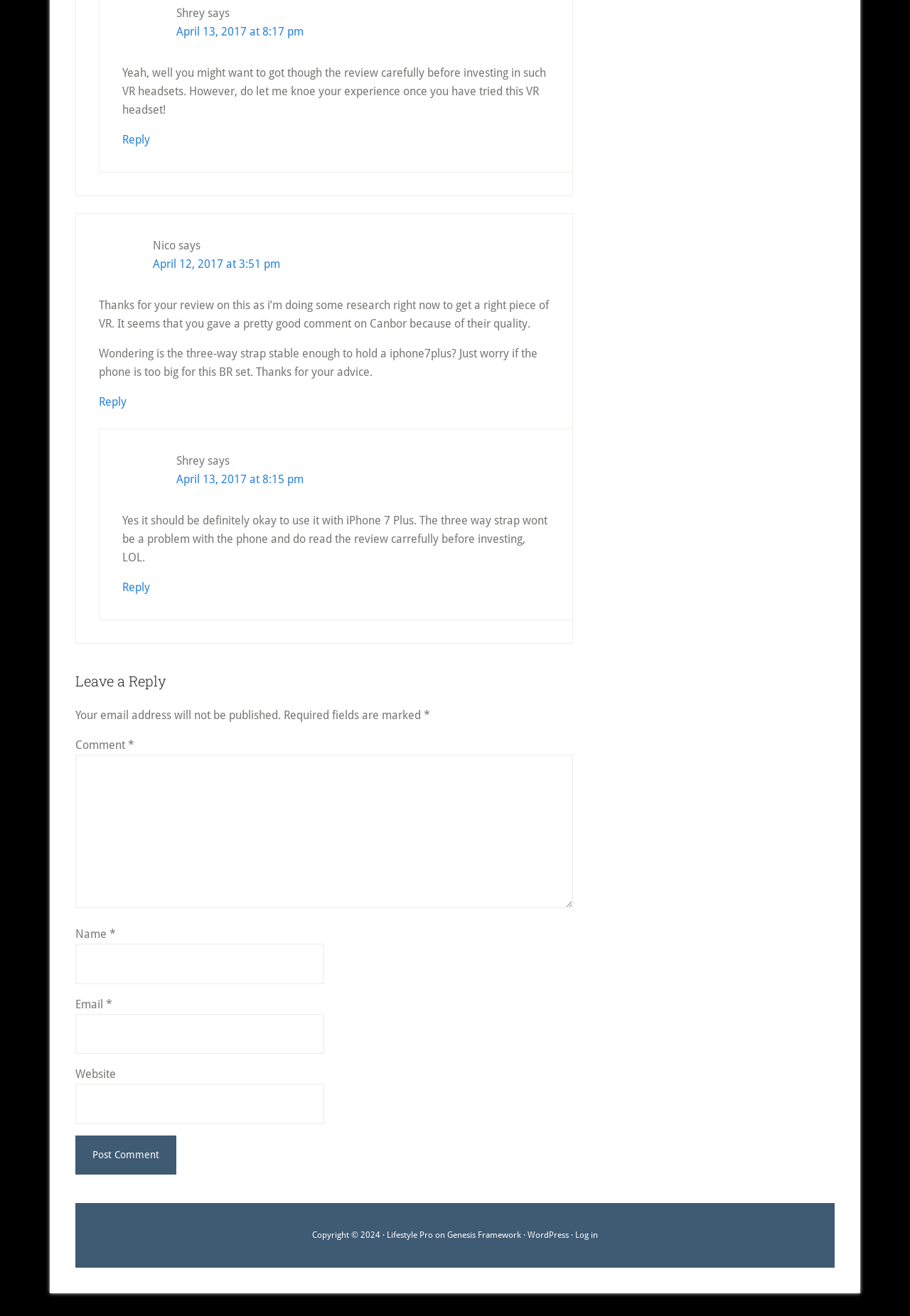What is the purpose of the 'Reply to' links?
Respond to the question with a well-detailed and thorough answer.

The 'Reply to' links are likely used to respond to a specific comment on the webpage. When clicked, they may allow the user to compose a reply to the original comment, facilitating a conversation between users.